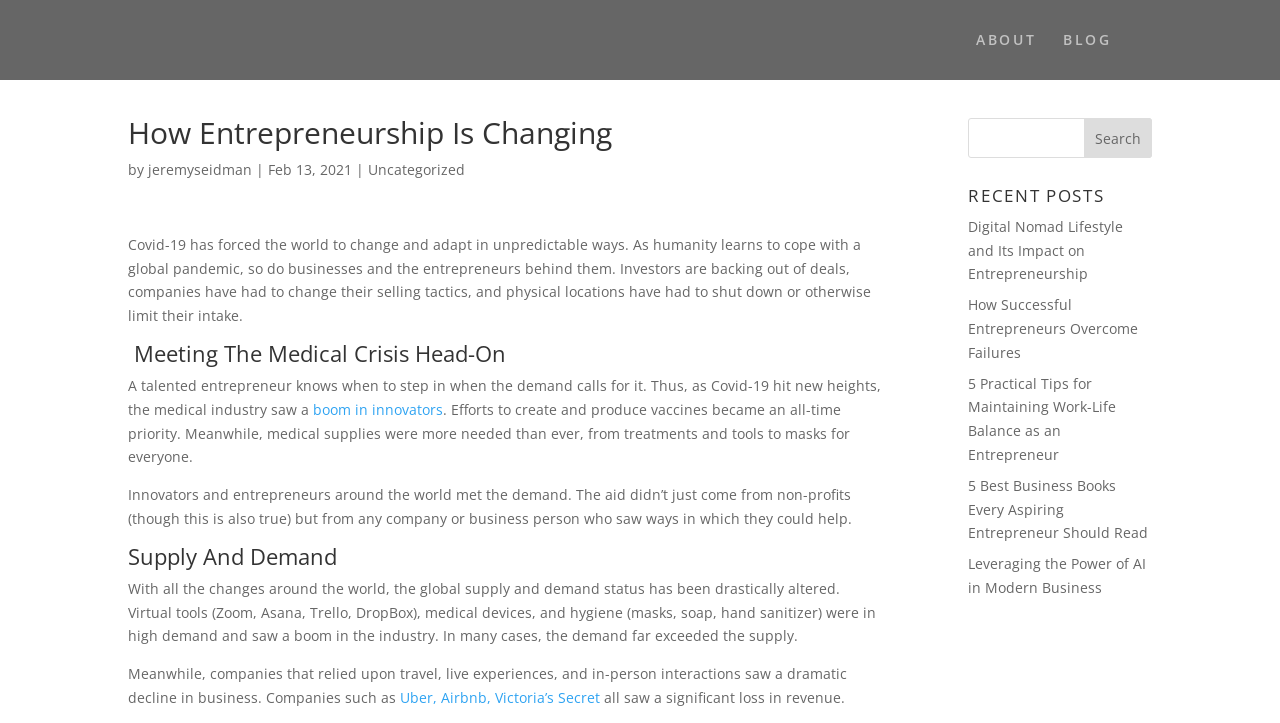Please identify the bounding box coordinates of the element's region that should be clicked to execute the following instruction: "Go to the about page". The bounding box coordinates must be four float numbers between 0 and 1, i.e., [left, top, right, bottom].

[0.762, 0.046, 0.81, 0.111]